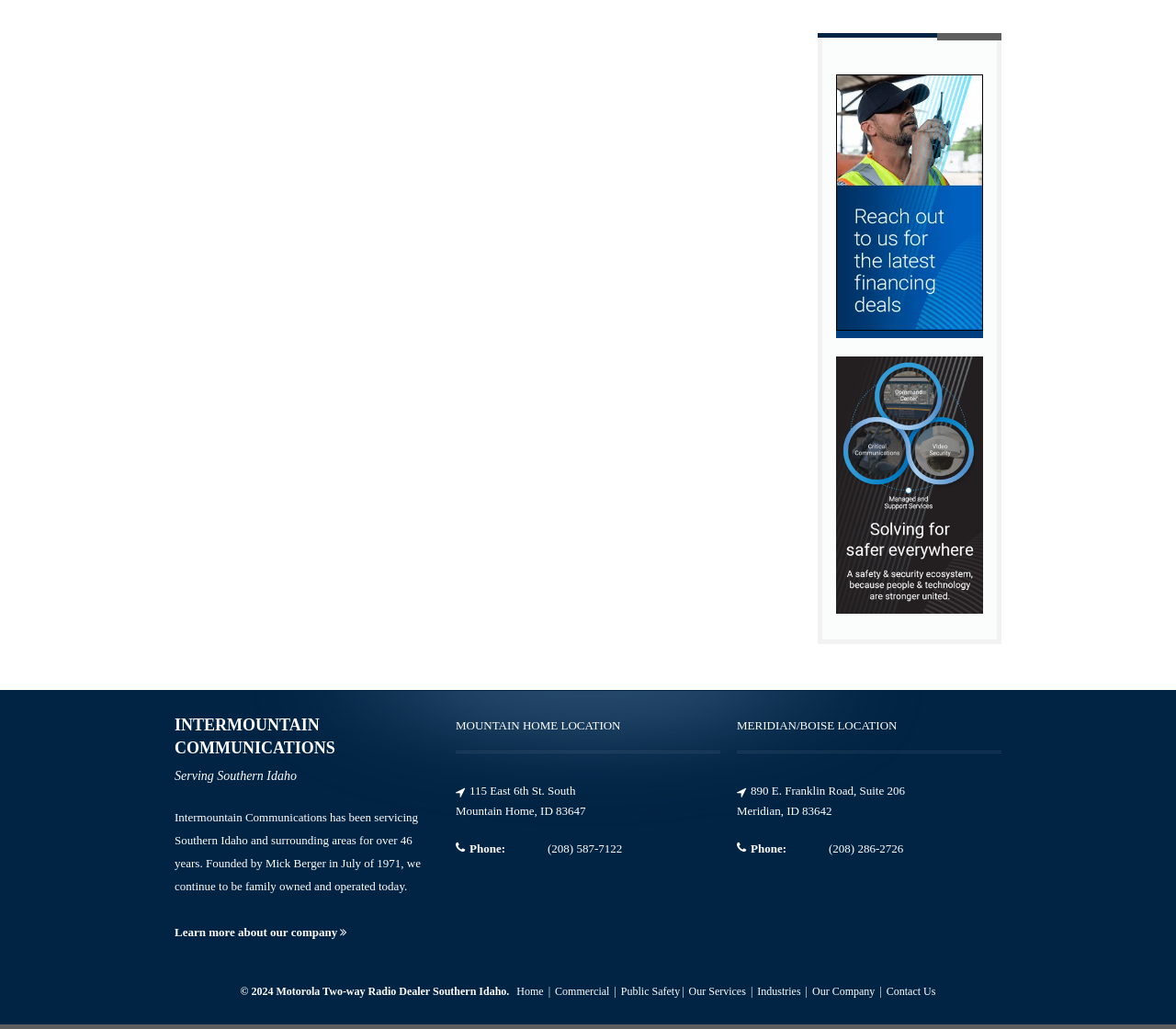Using the webpage screenshot, locate the HTML element that fits the following description and provide its bounding box: "Contact Us".

[0.754, 0.957, 0.796, 0.97]